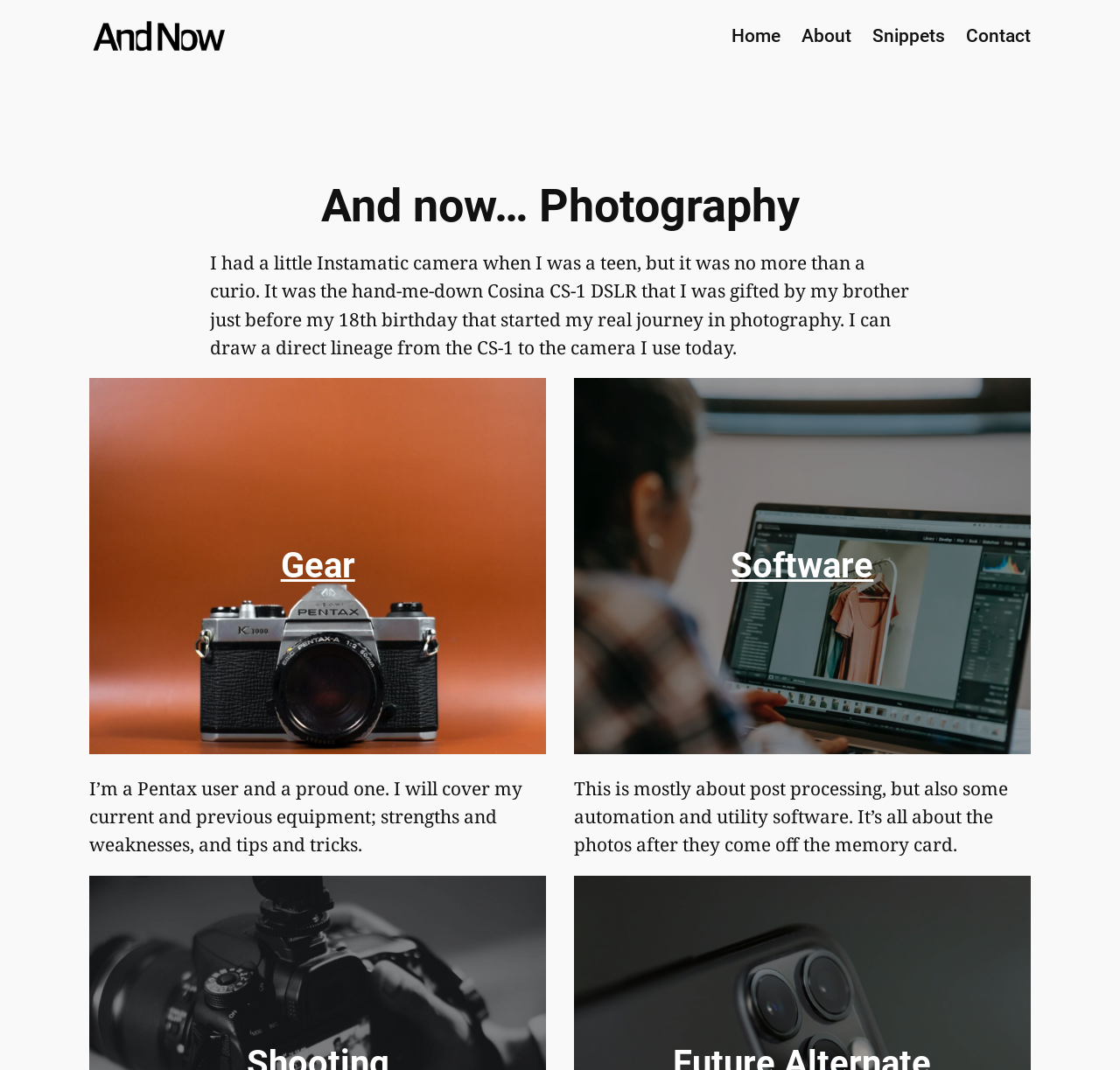What is the topic of the section with the heading 'Software'?
Answer the question with just one word or phrase using the image.

Post processing and utility software